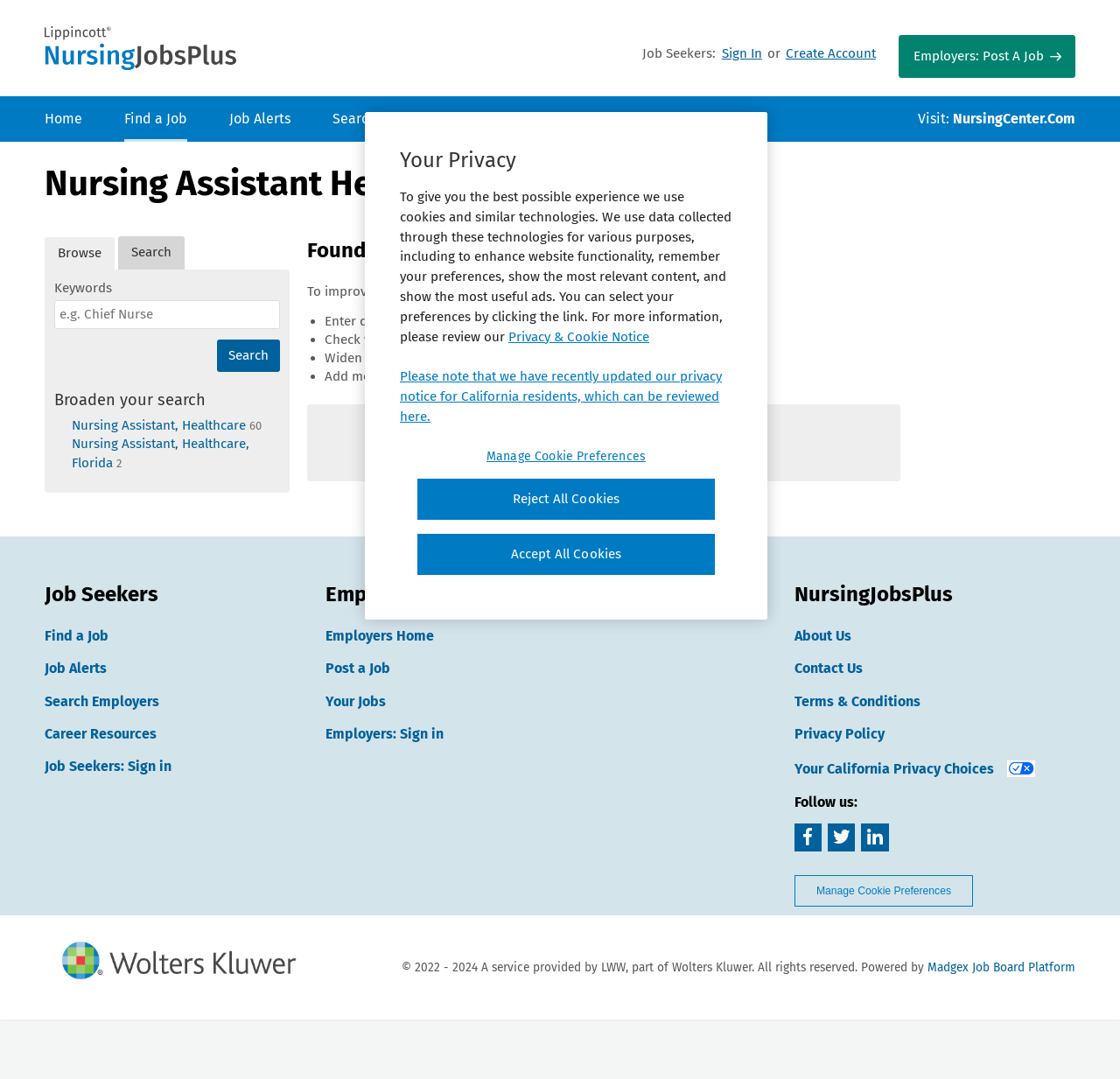Please give a one-word or short phrase response to the following question: 
What is the current job search result?

0 jobs